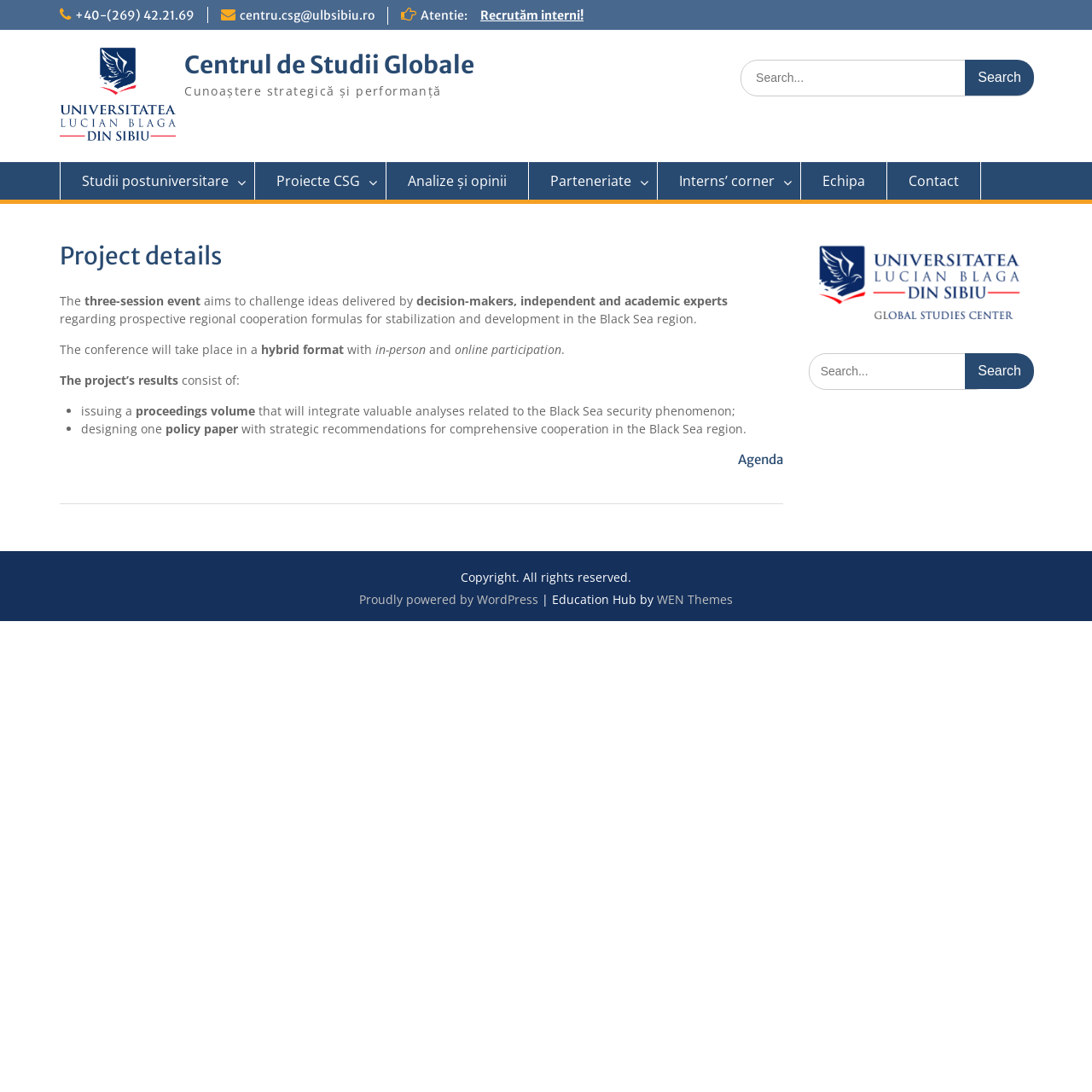Identify the bounding box coordinates of the region I need to click to complete this instruction: "Contact the Centrul de Studii Globale".

[0.812, 0.148, 0.898, 0.183]